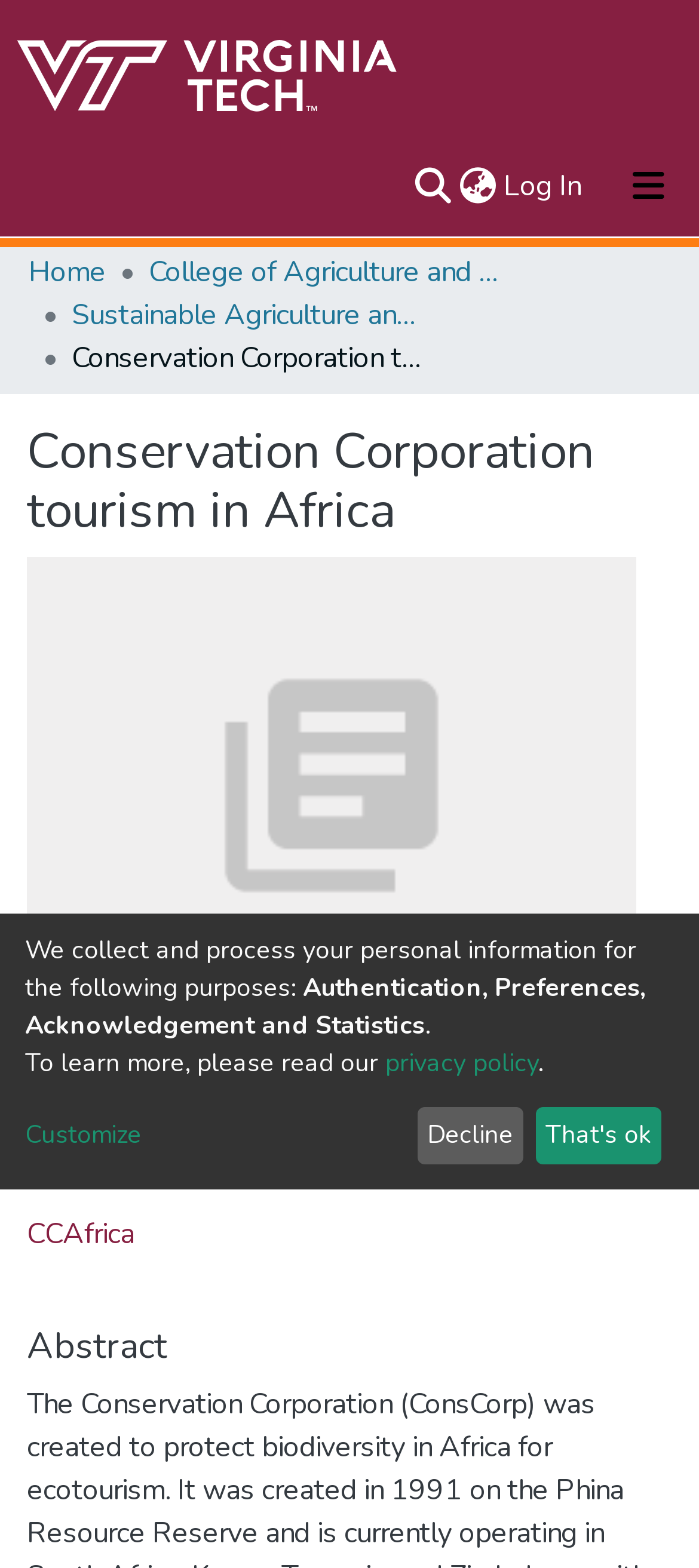Identify the bounding box for the UI element described as: "All of VTechWorks". The coordinates should be four float numbers between 0 and 1, i.e., [left, top, right, bottom].

[0.041, 0.243, 0.959, 0.289]